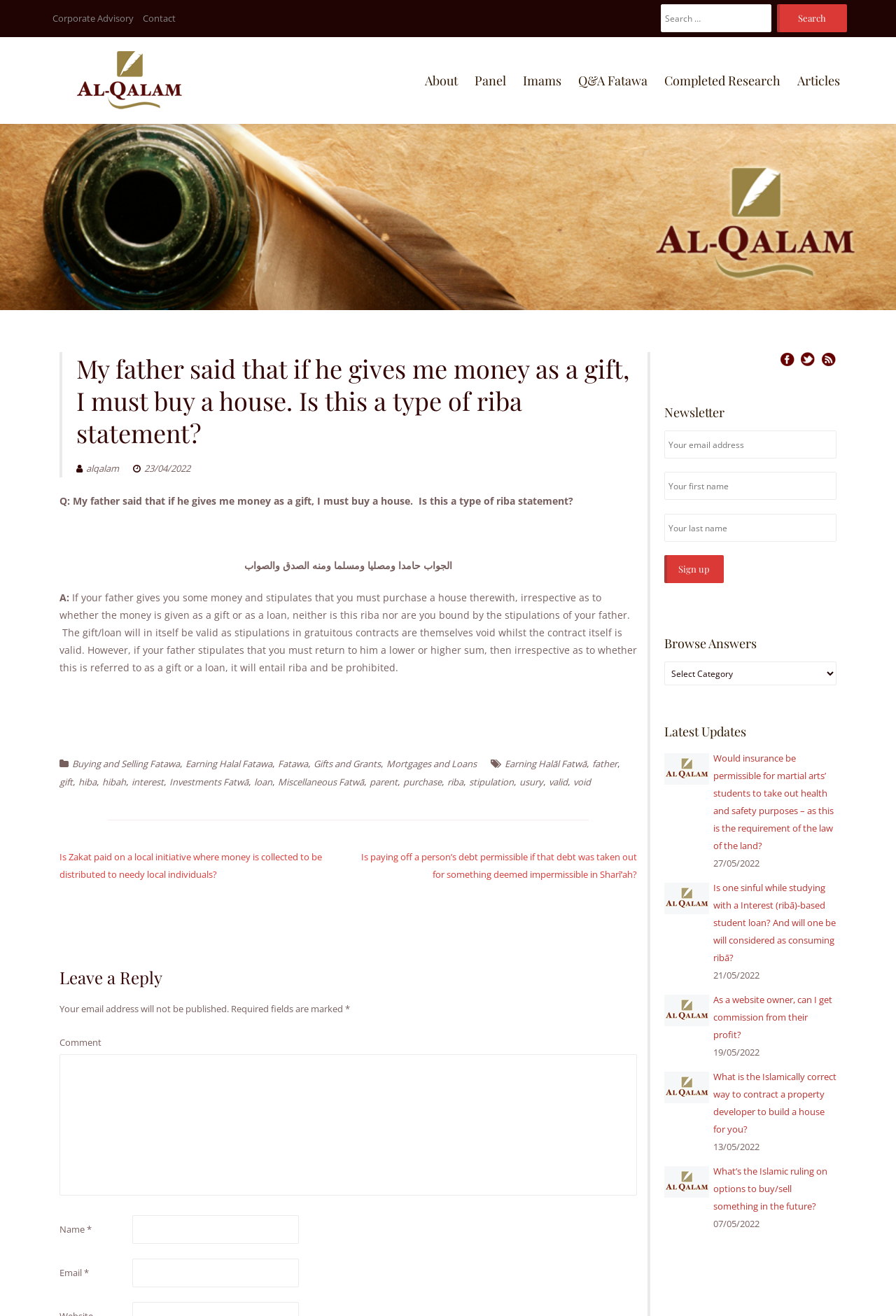Locate the UI element described as follows: "Completed Research". Return the bounding box coordinates as four float numbers between 0 and 1 in the order [left, top, right, bottom].

[0.734, 0.05, 0.879, 0.072]